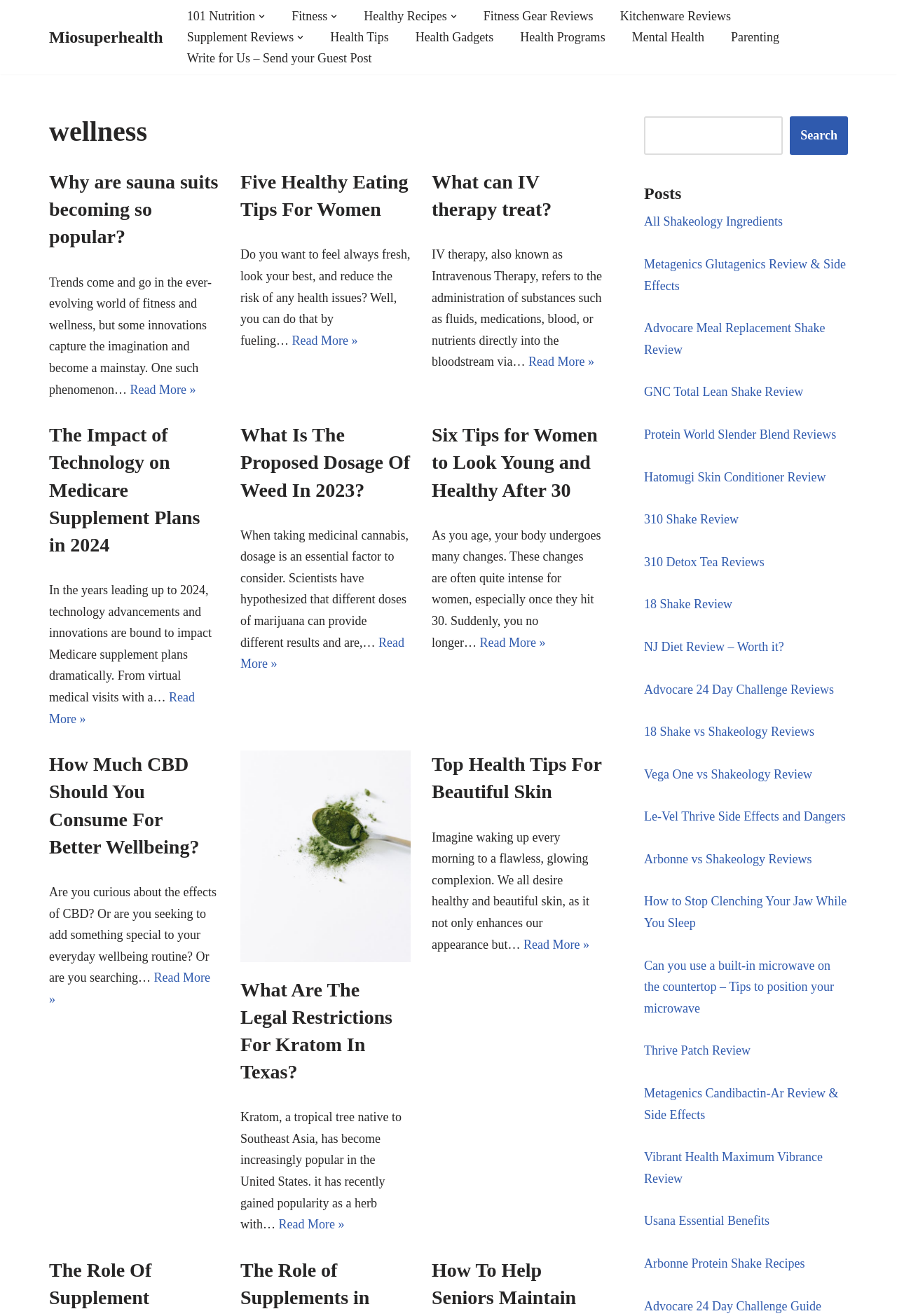Please identify the bounding box coordinates of the clickable area that will allow you to execute the instruction: "Read more about 'Why are sauna suits becoming so popular?'".

[0.145, 0.29, 0.218, 0.301]